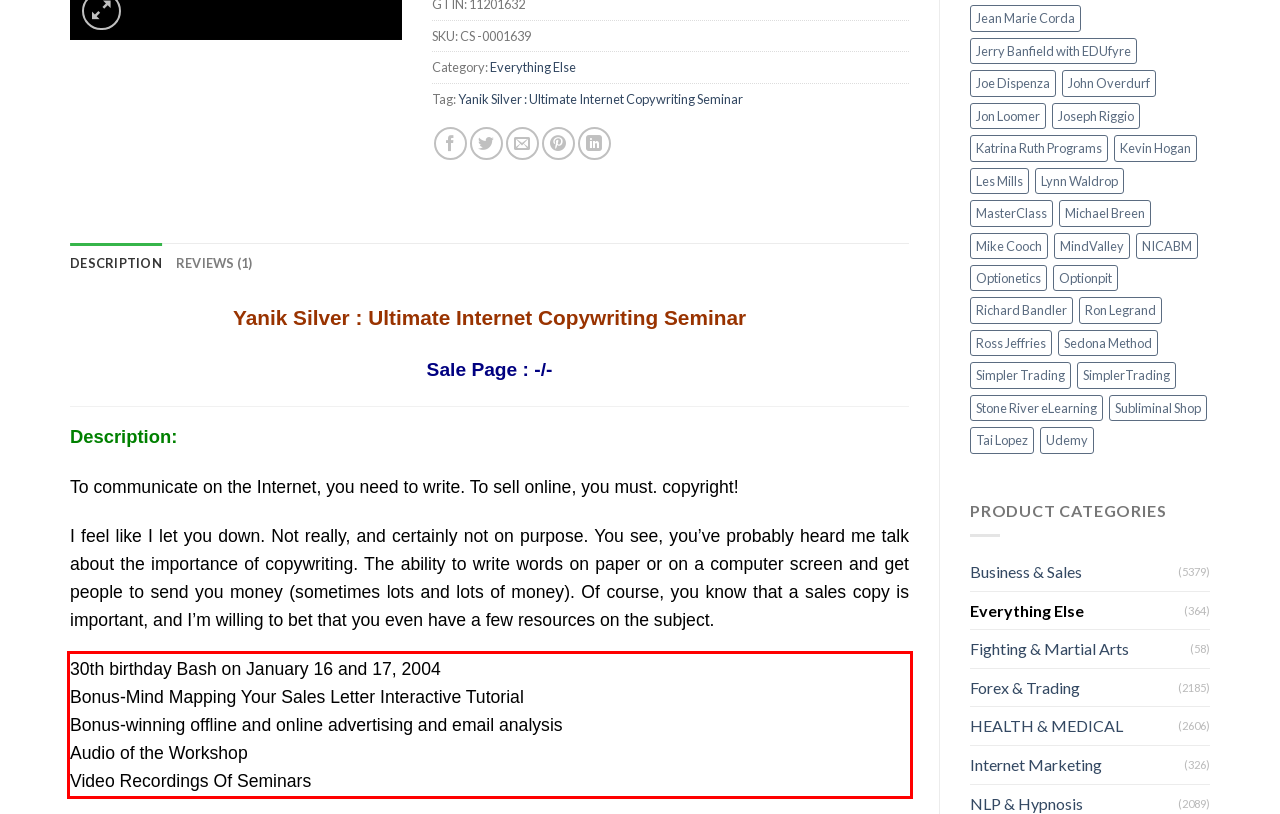Please take the screenshot of the webpage, find the red bounding box, and generate the text content that is within this red bounding box.

30th birthday Bash on January 16 and 17, 2004 Bonus-Mind Mapping Your Sales Letter Interactive Tutorial Bonus-winning offline and online advertising and email analysis Audio of the Workshop Video Recordings Of Seminars